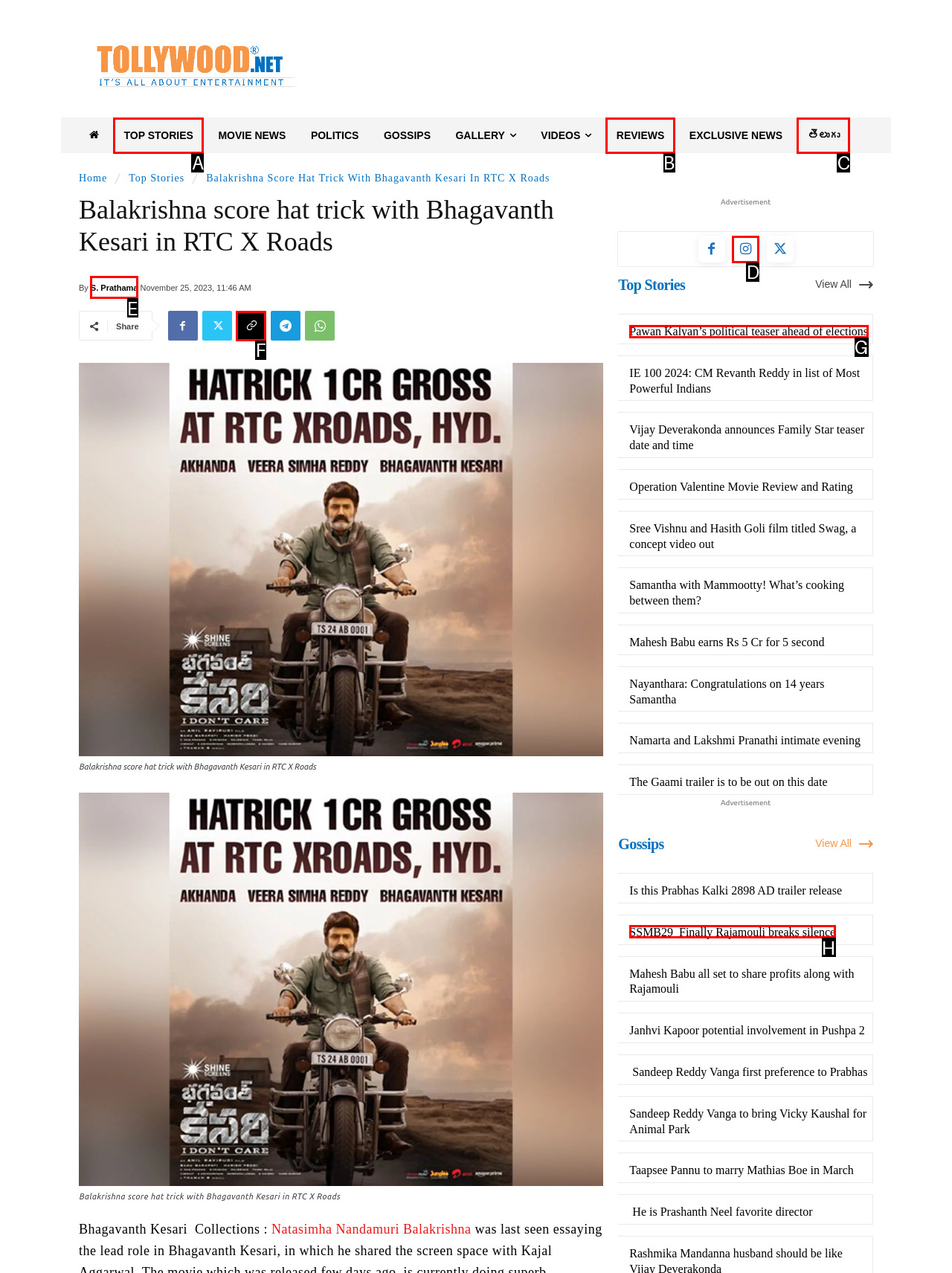Based on the description SSMB29 Finally Rajamouli breaks silence, identify the most suitable HTML element from the options. Provide your answer as the corresponding letter.

H